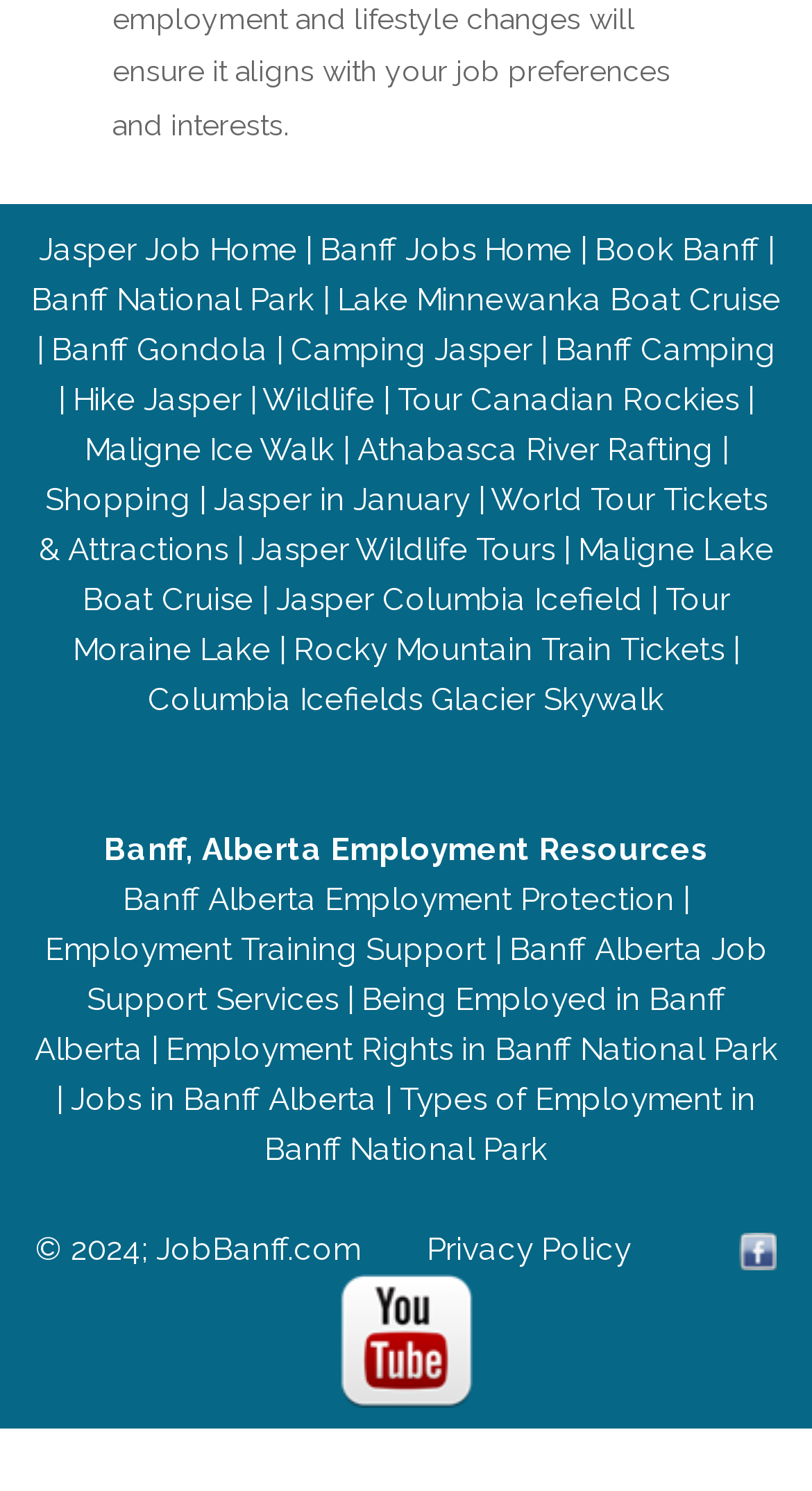Locate the bounding box coordinates of the element to click to perform the following action: 'Go camping in Jasper'. The coordinates should be given as four float values between 0 and 1, in the form of [left, top, right, bottom].

[0.358, 0.222, 0.655, 0.247]